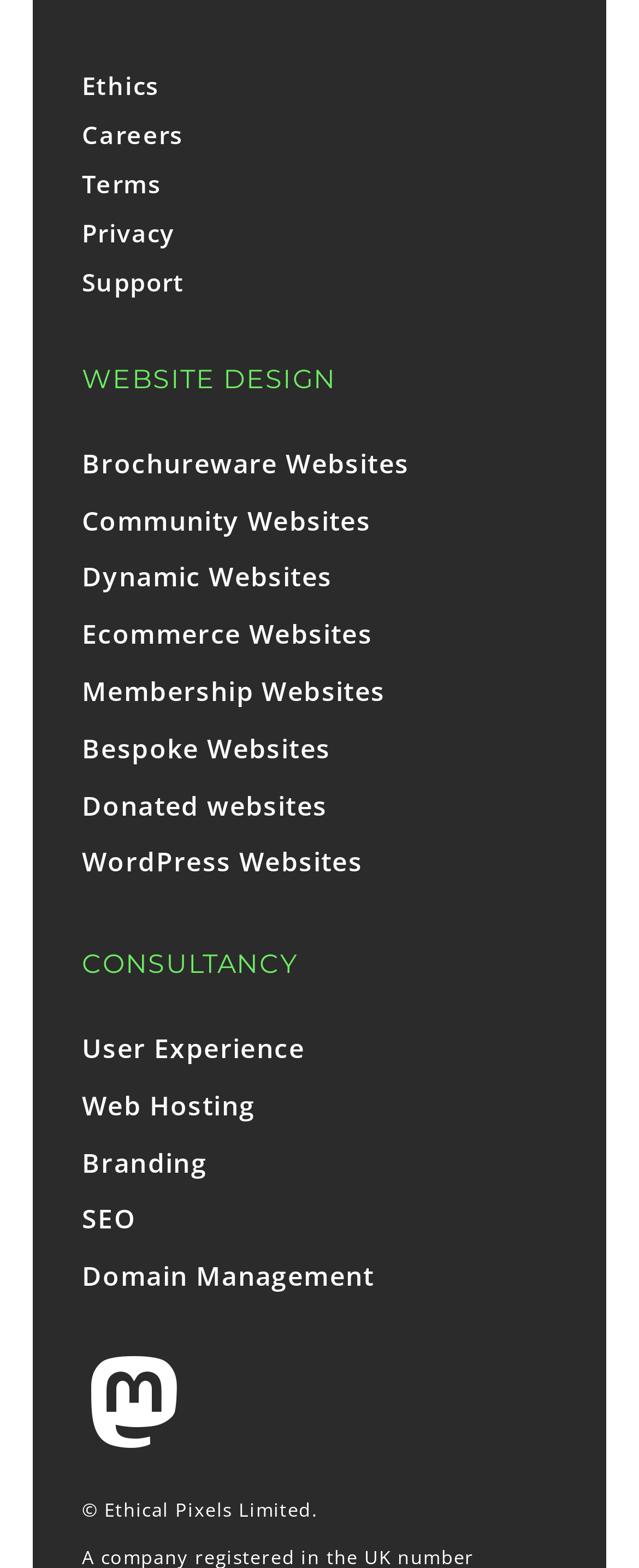Show the bounding box coordinates for the HTML element described as: "Branding".

[0.128, 0.723, 0.872, 0.76]